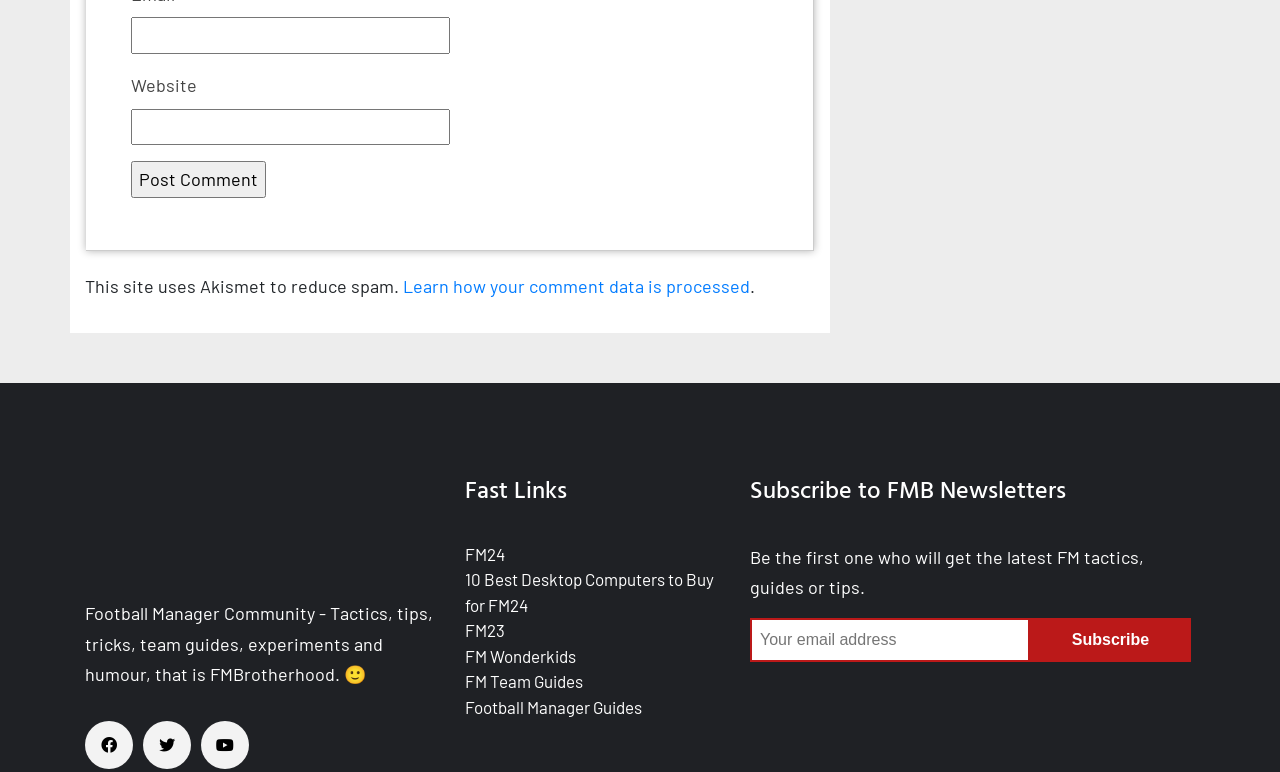Extract the bounding box coordinates for the HTML element that matches this description: "[ date ]". The coordinates should be four float numbers between 0 and 1, i.e., [left, top, right, bottom].

None